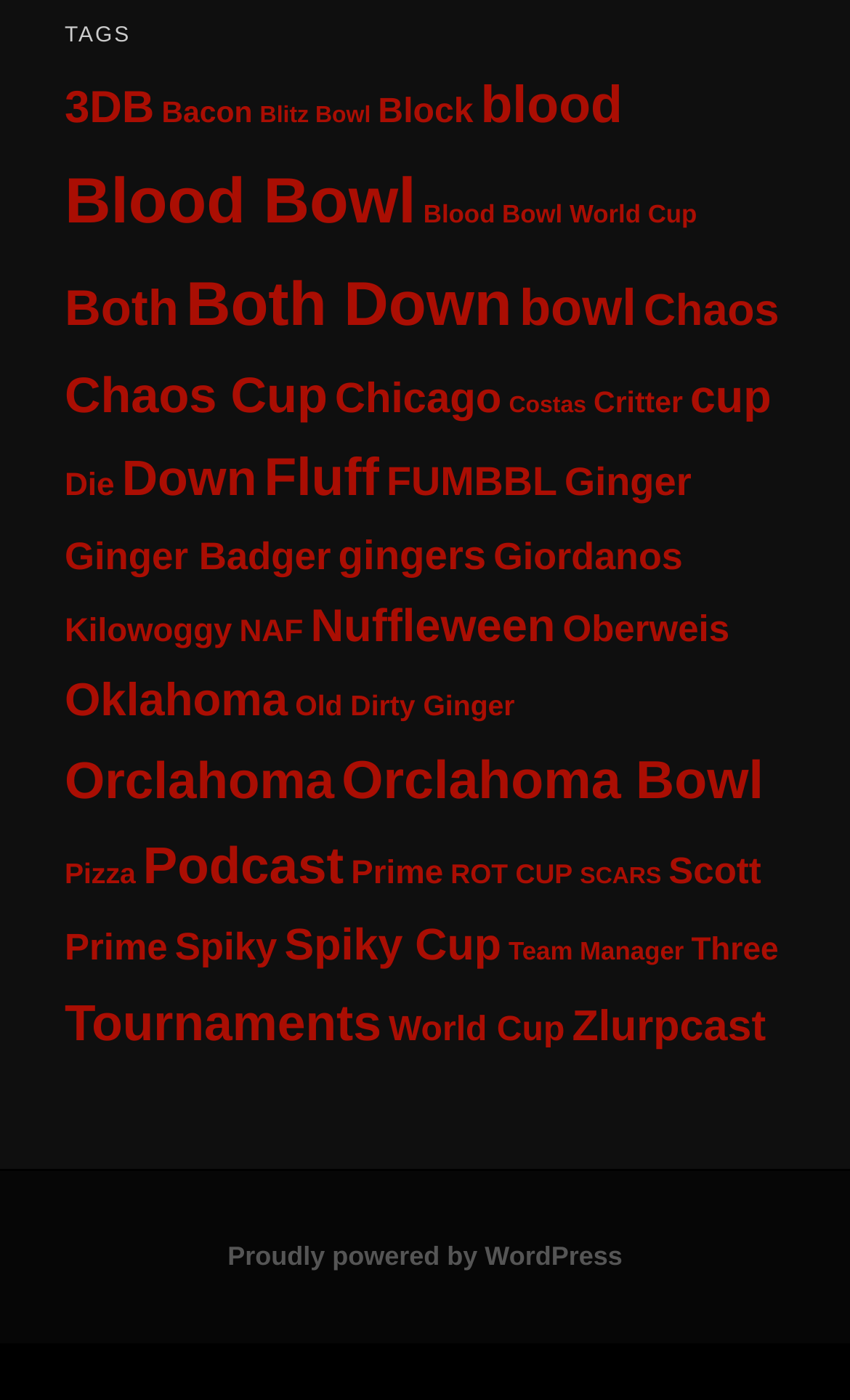Answer the question using only a single word or phrase: 
How many items are in the 'Blood Bowl' category?

179